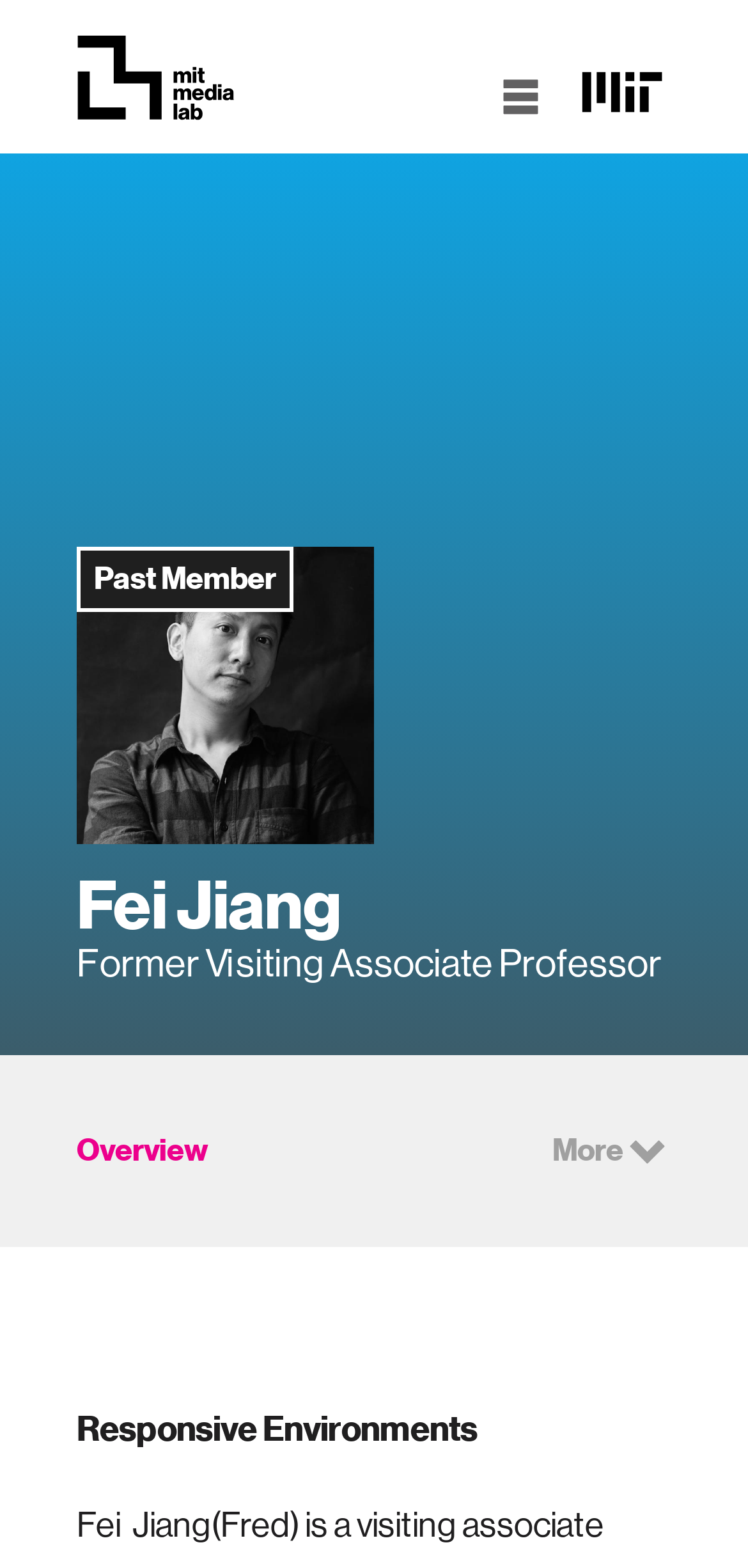What is the name of the group Fei Jiang is associated with?
Using the visual information from the image, give a one-word or short-phrase answer.

Responsive Environments